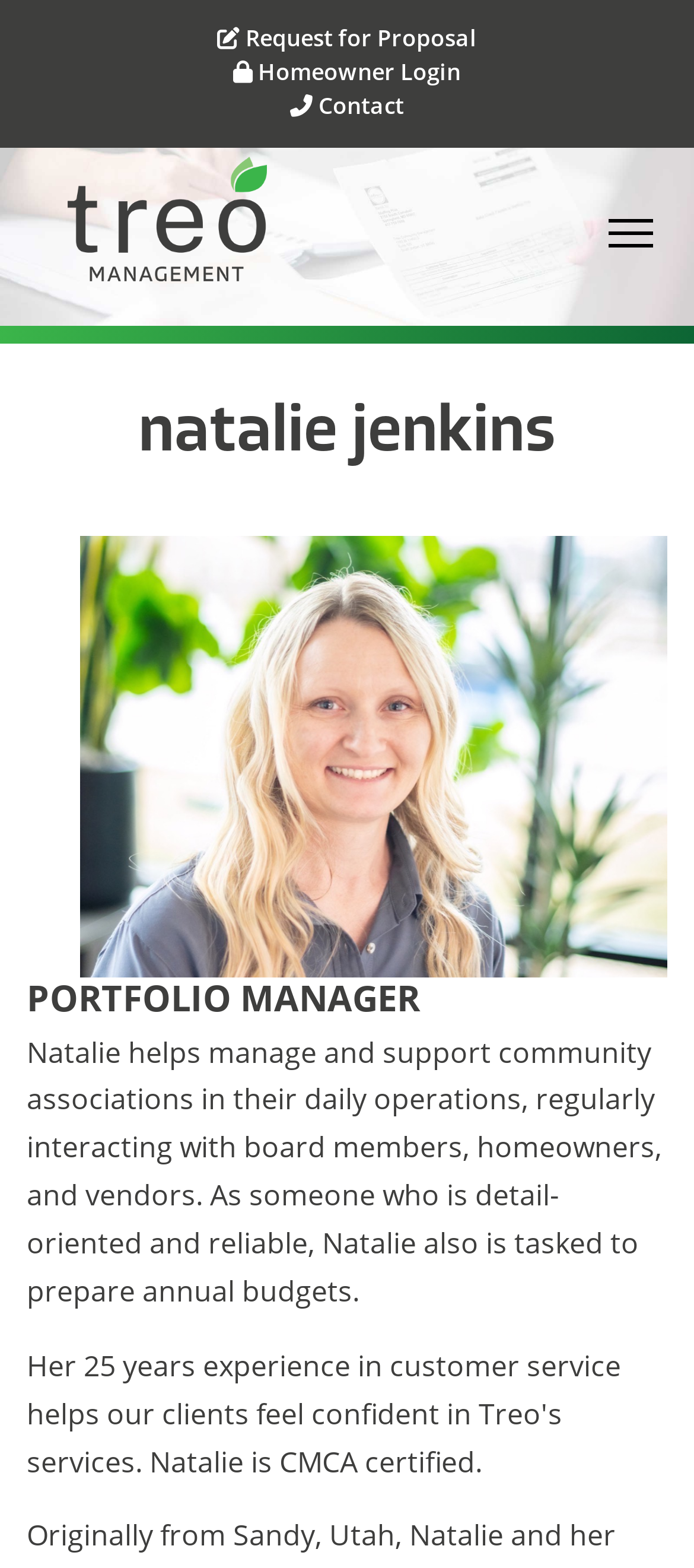Detail the webpage's structure and highlights in your description.

The webpage is about Treo Community Management, a Utah-based professional property management company for condo associations and other communities. At the top of the page, there are three links aligned horizontally: "Request for Proposal", "Homeowner Login", and "Contact". Below these links, there is a logo of Treo Community Management, which is an image with a link to the company's homepage. To the right of the logo, there is a "Menu" link.

Below the top navigation section, there is a prominent section featuring Natalie Jenkins, a portfolio manager at Treo Community Management. Her name is displayed in a large heading, accompanied by a photo of her. Below her name, there is another heading that describes her role as a portfolio manager. A paragraph of text describes Natalie's responsibilities, including managing and supporting community associations, preparing annual budgets, and interacting with board members, homeowners, and vendors. This text is positioned below her photo and role description.